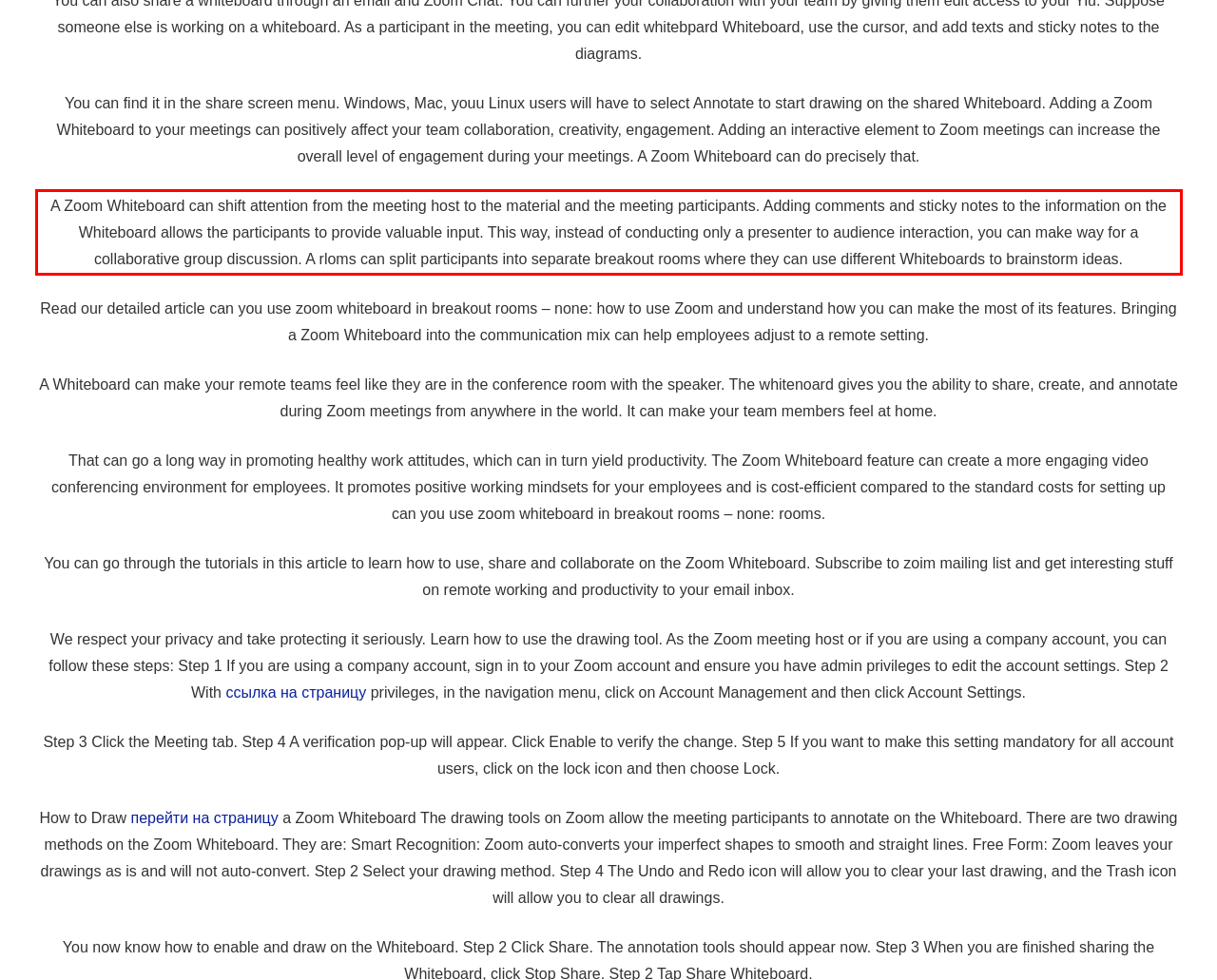Using OCR, extract the text content found within the red bounding box in the given webpage screenshot.

A Zoom Whiteboard can shift attention from the meeting host to the material and the meeting participants. Adding comments and sticky notes to the information on the Whiteboard allows the participants to provide valuable input. This way, instead of conducting only a presenter to audience interaction, you can make way for a collaborative group discussion. A rloms can split participants into separate breakout rooms where they can use different Whiteboards to brainstorm ideas.